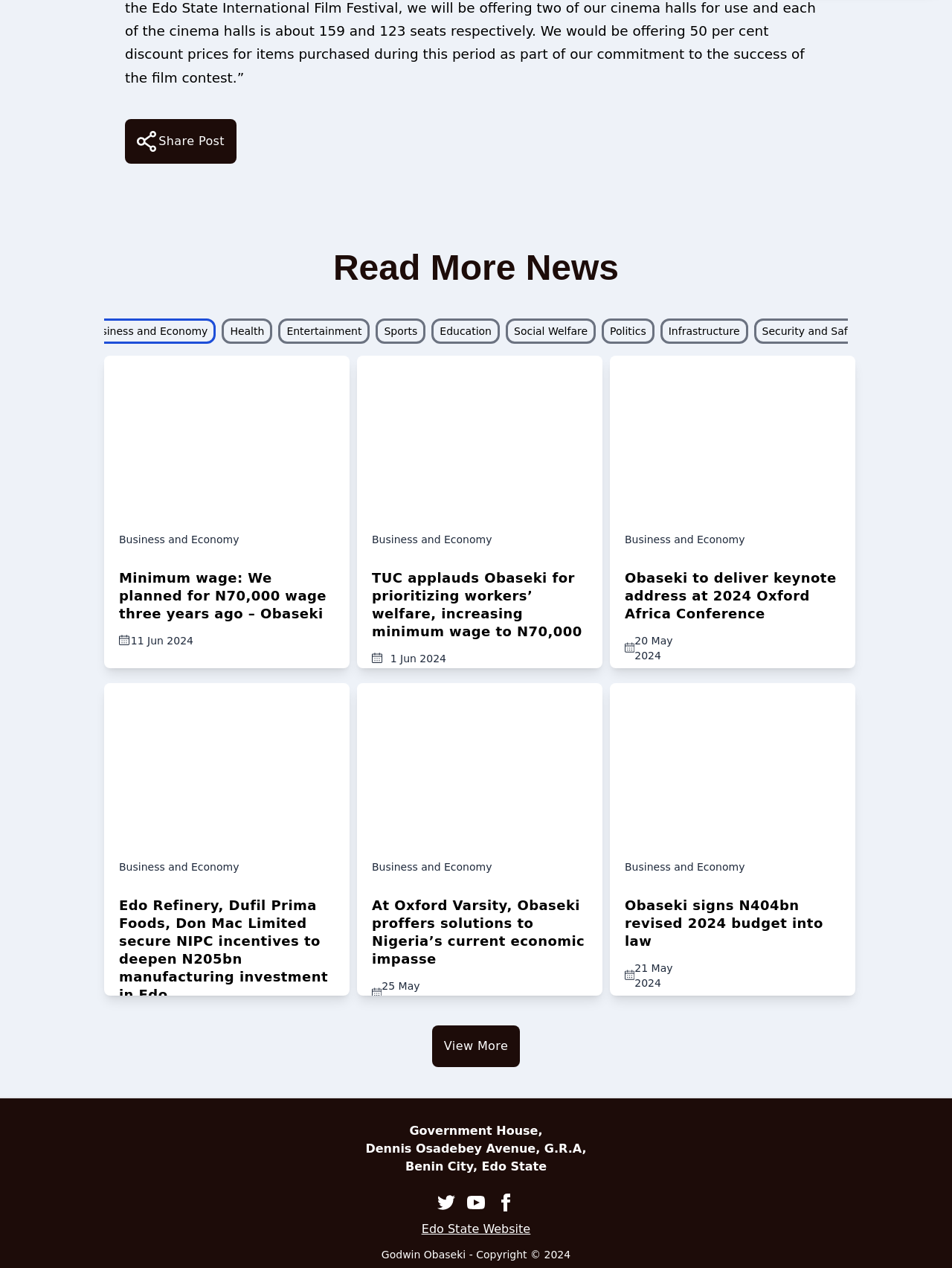Using the information in the image, give a comprehensive answer to the question: 
What is the category of the news article?

I determined the answer by looking at the figure captions and the links within them, which all have the category 'Business and Economy' in common.